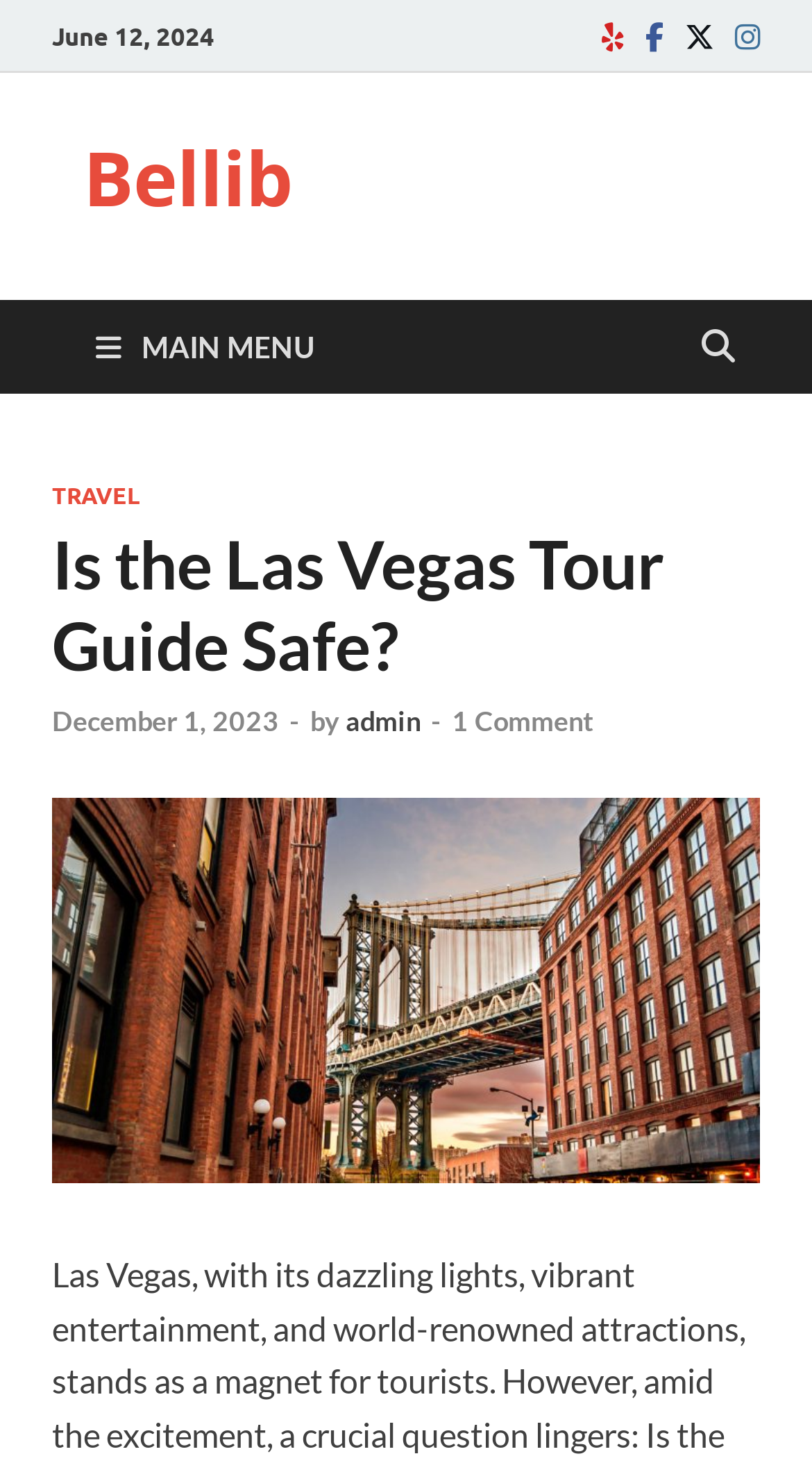Examine the image carefully and respond to the question with a detailed answer: 
How many comments does the article have?

The number of comments can be found below the title of the article, which is '1 Comment'.